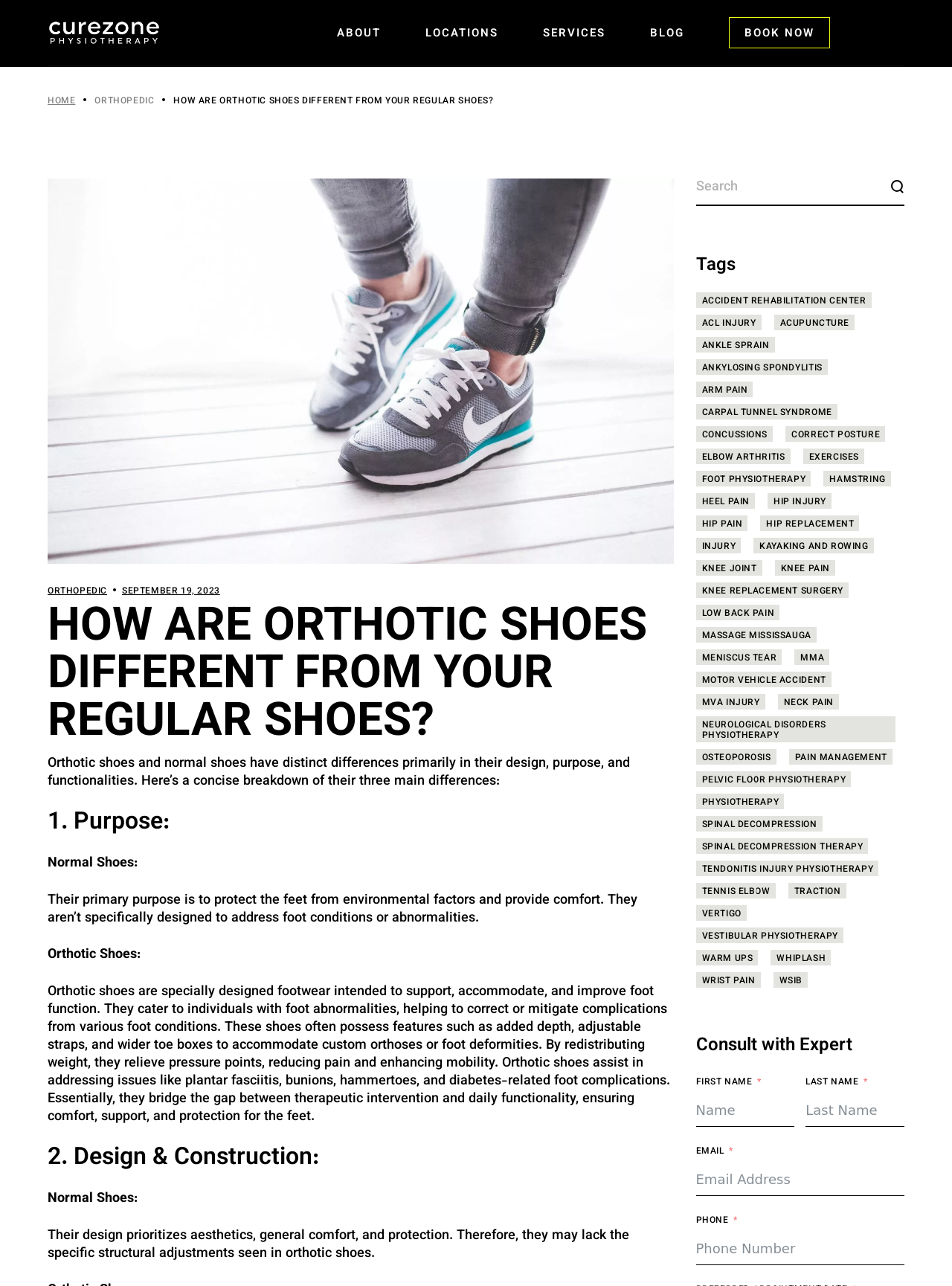Can you provide the bounding box coordinates for the element that should be clicked to implement the instruction: "Click the 'HEARTLAND – MISSISSAUGA' link"?

[0.447, 0.072, 0.619, 0.086]